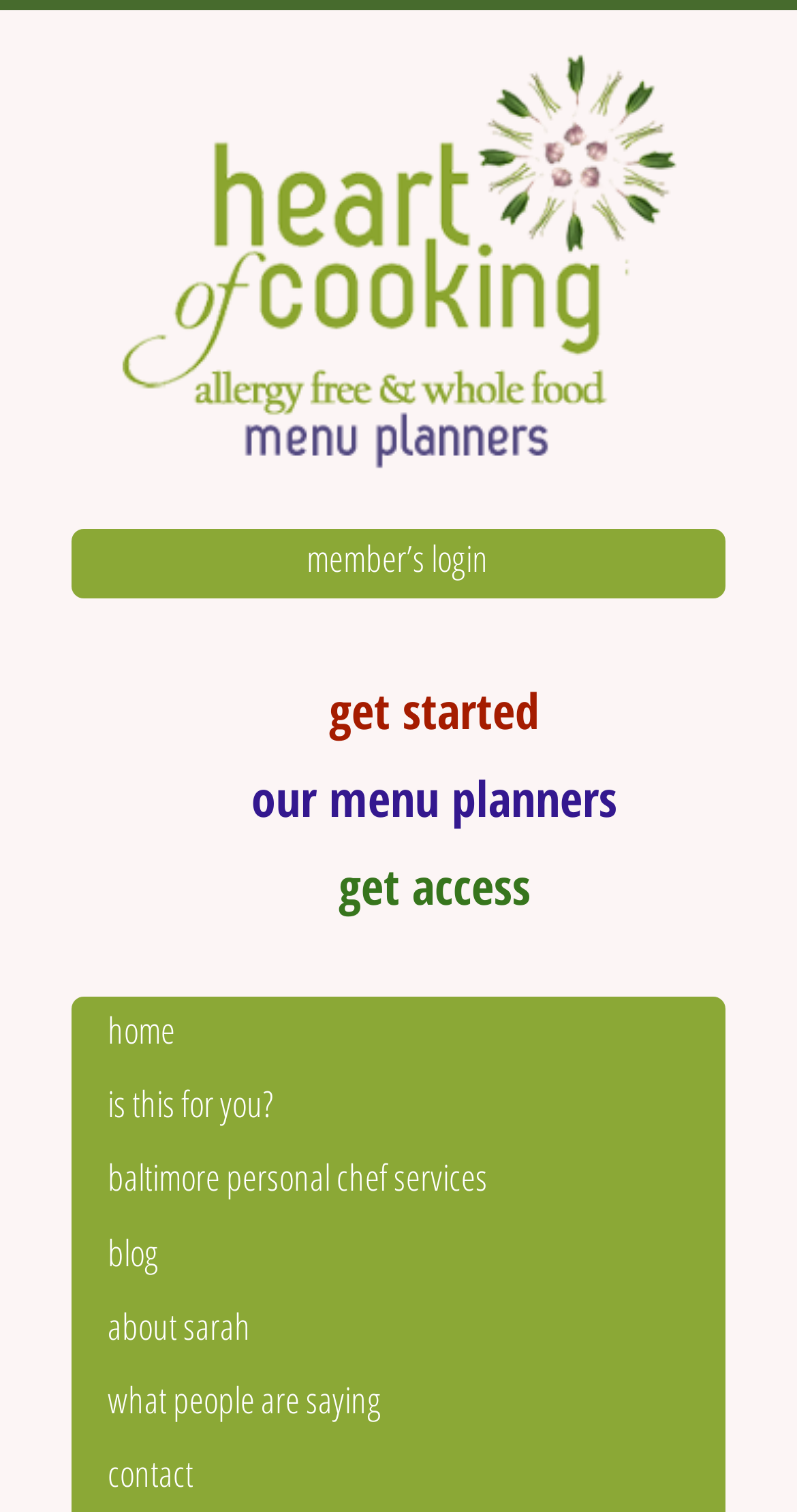Please respond to the question with a concise word or phrase:
Is there a login link?

yes